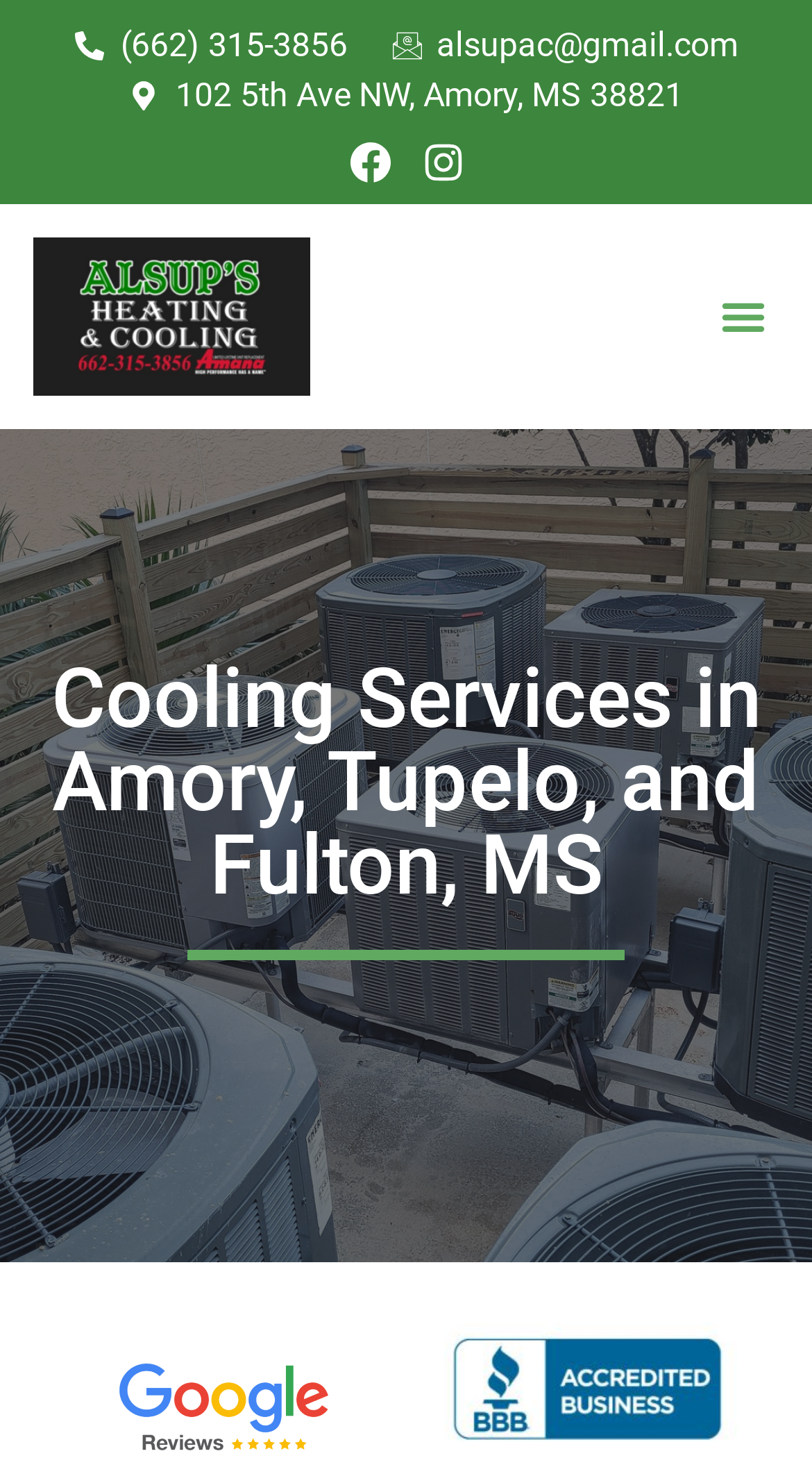Respond to the following question with a brief word or phrase:
What is the phone number to contact?

(662) 315-3856